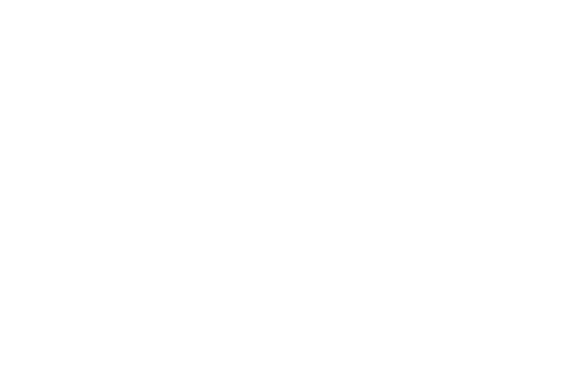Offer a detailed account of the various components present in the image.

This image showcases a stunning square vintage tapestry rug titled "Square Vintage Surrealist Tapestry Rug by Corneille 49544." The design exemplifies the unique and imaginative style of the artist Corneille, a prominent figure in 20th-century art. The vibrant colors and intricate patterns reflect the influences of surrealism and Scandinavian aesthetics, making it a captivating addition to any interior space. Measuring 6 feet 10 inches by 6 feet 10 inches, this extraordinary piece not only serves as a functional item but also as an eye-catching artwork that enhances the atmosphere of the room. Priced at $9,500, it represents a valuable find for collectors and enthusiasts of unique rugs and tapestries.